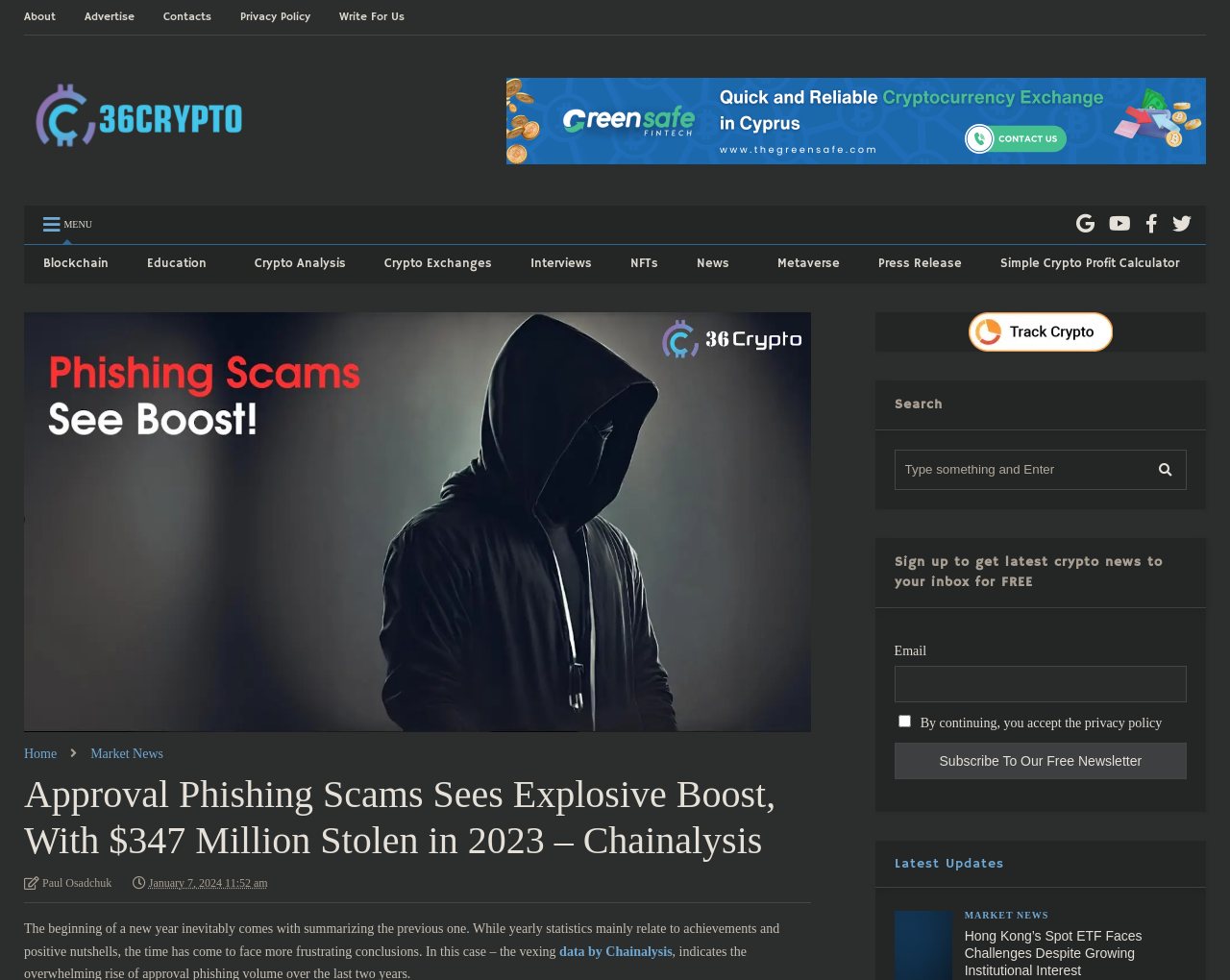What is the purpose of the search bar?
Please look at the screenshot and answer in one word or a short phrase.

To search for crypto news